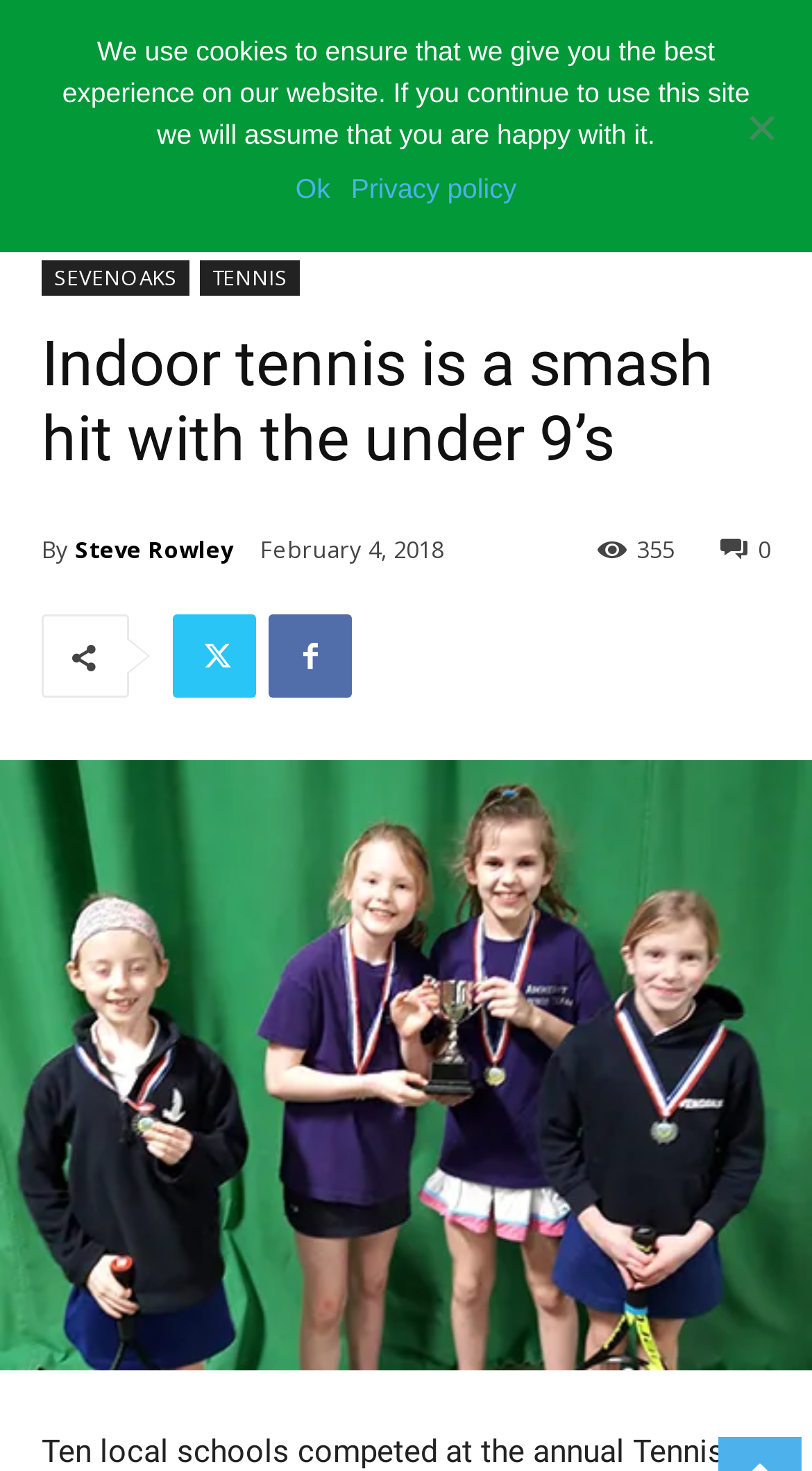Please provide a detailed answer to the question below based on the screenshot: 
How many links are in the top navigation bar?

I counted the links in the top navigation bar, which are 'Home', 'REGIONAL', and 'SEVENOAKS', so there are 3 links in total.